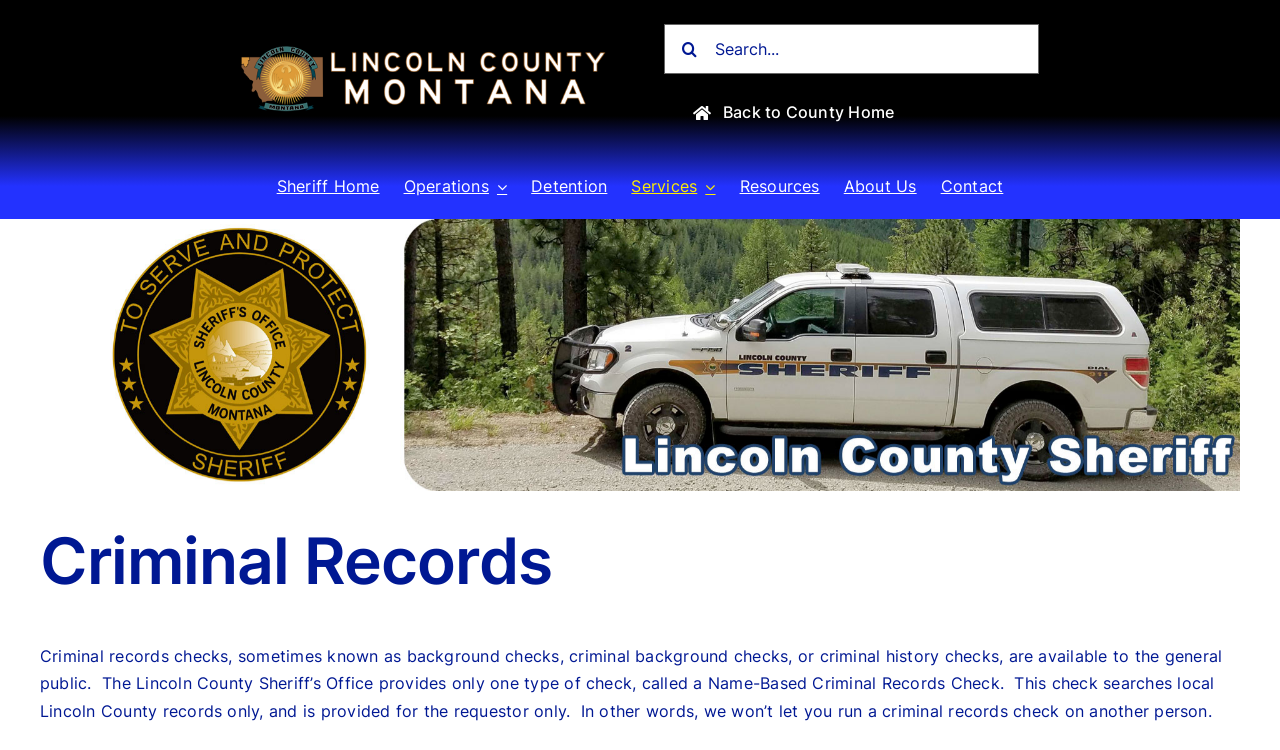Use the details in the image to answer the question thoroughly: 
What is the purpose of the search box?

The search box is located at the top of the webpage and has a placeholder text 'Search...'. It is likely that the purpose of the search box is to allow users to search the website for specific information or content.